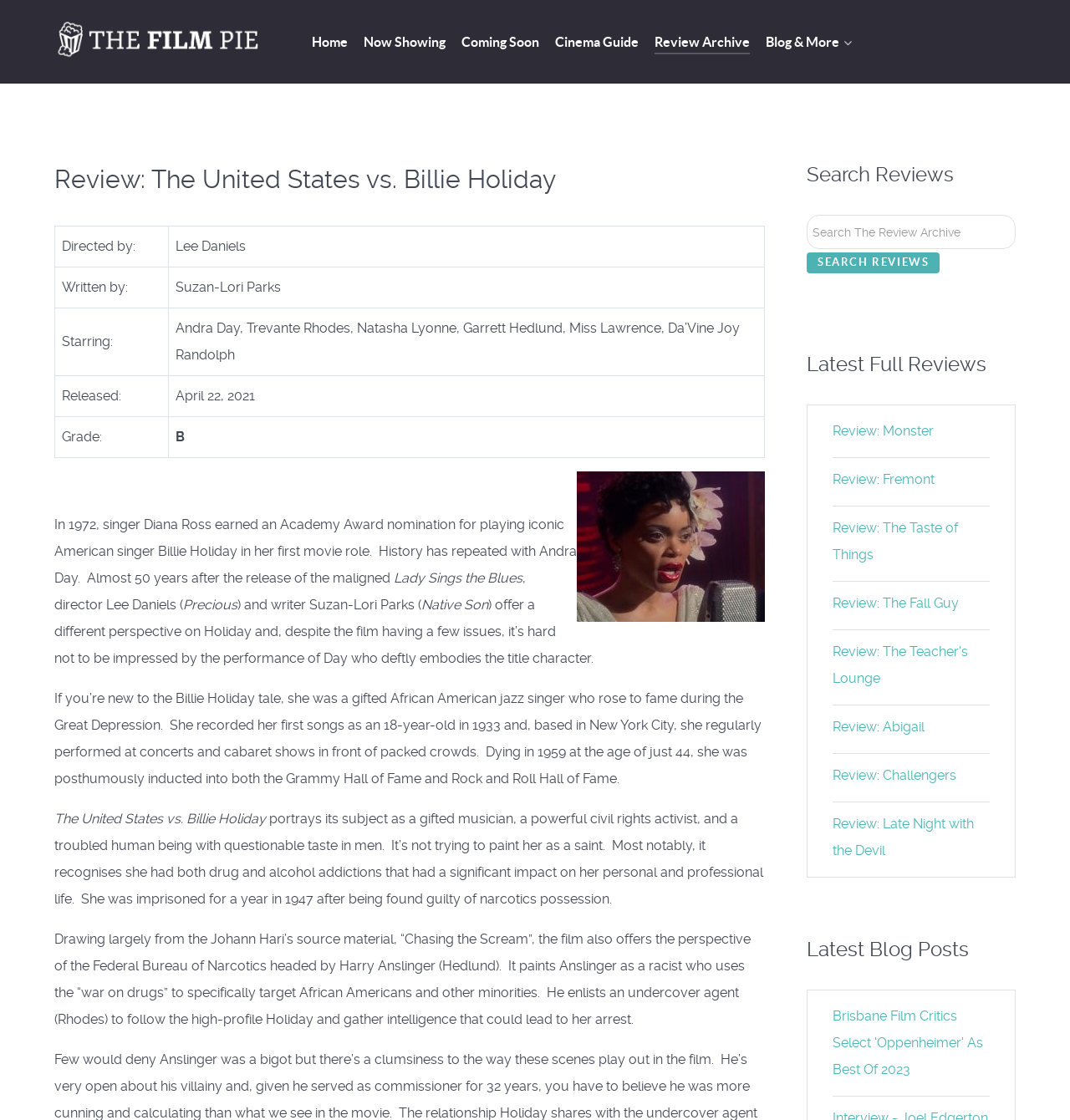Using the provided element description: "Review: The Taste of Things", identify the bounding box coordinates. The coordinates should be four floats between 0 and 1 in the order [left, top, right, bottom].

[0.778, 0.464, 0.895, 0.502]